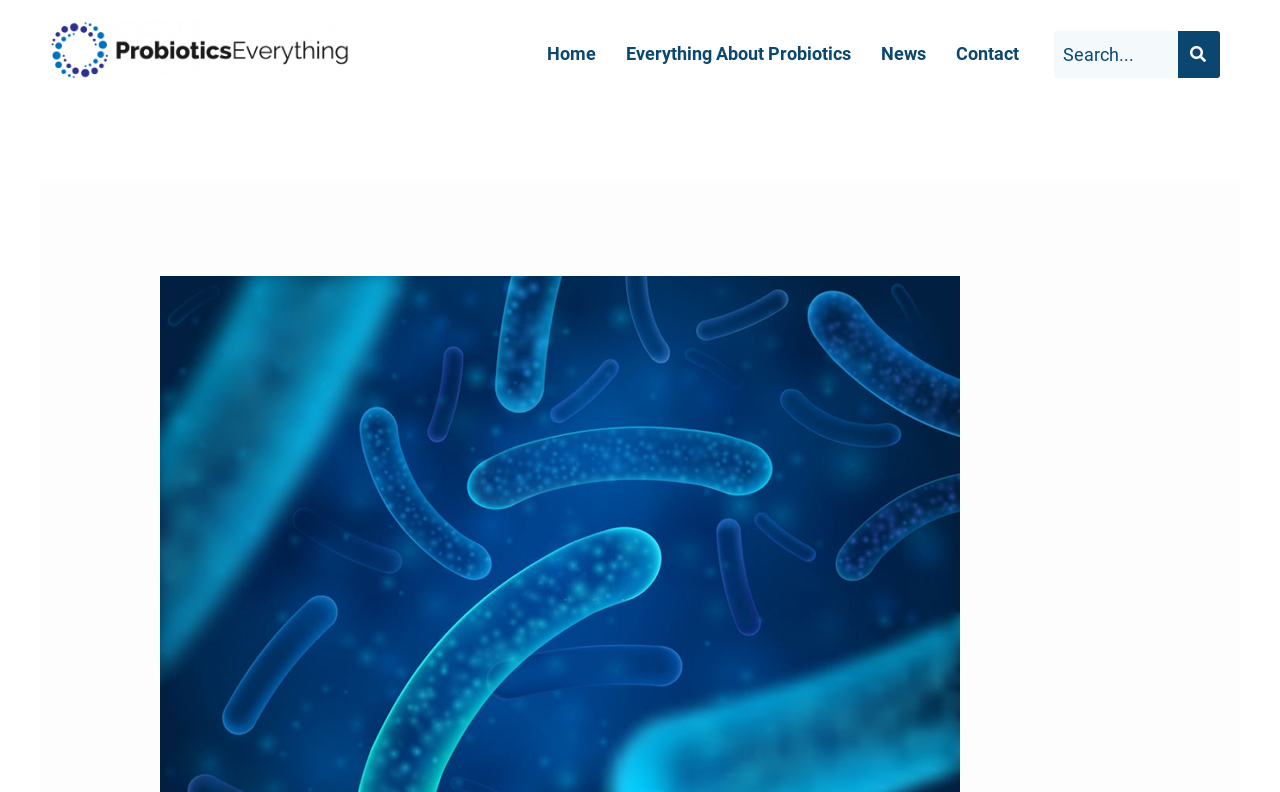What is the function of the button next to the search box?
Please use the image to provide an in-depth answer to the question.

The button is located next to the search box and is likely used to submit the search queries entered by the user. This is inferred from the presence of the button element next to the search box, and its purpose is to facilitate the search functionality.